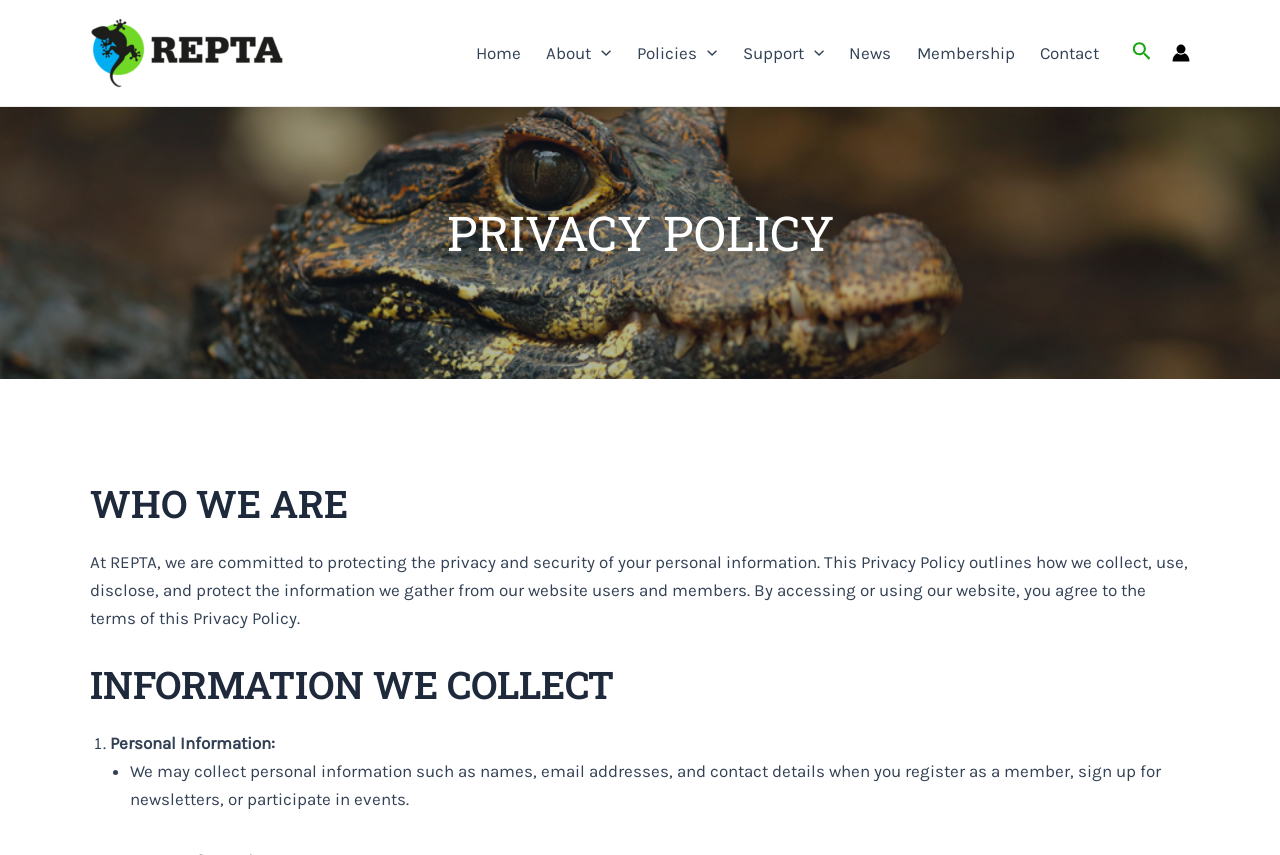Using the provided element description, identify the bounding box coordinates as (top-left x, top-left y, bottom-right x, bottom-right y). Ensure all values are between 0 and 1. Description: alt="Repta UK"

[0.07, 0.048, 0.227, 0.071]